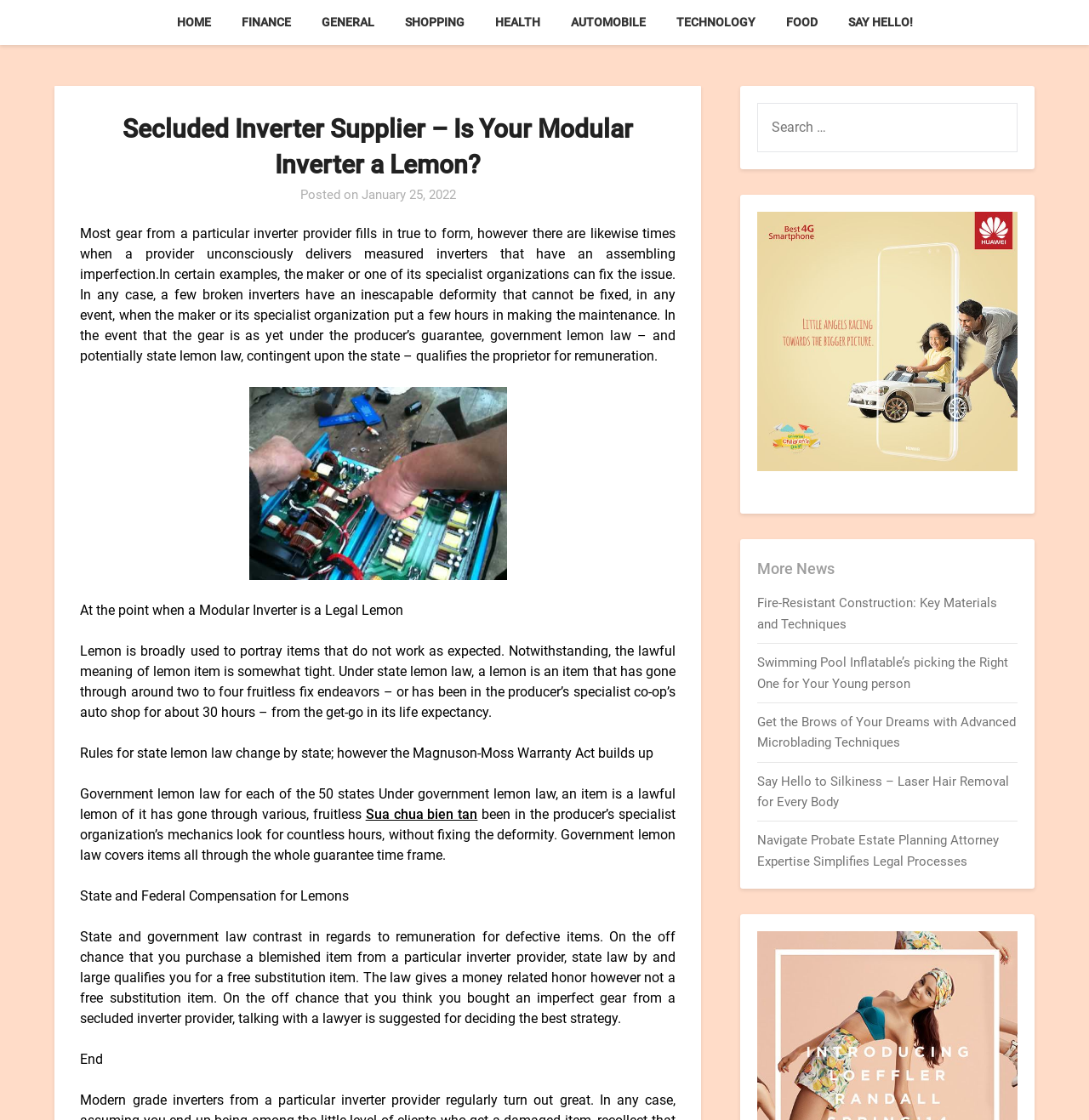Using the provided element description: "January 25, 2022January 20, 2022", identify the bounding box coordinates. The coordinates should be four floats between 0 and 1 in the order [left, top, right, bottom].

[0.332, 0.167, 0.418, 0.181]